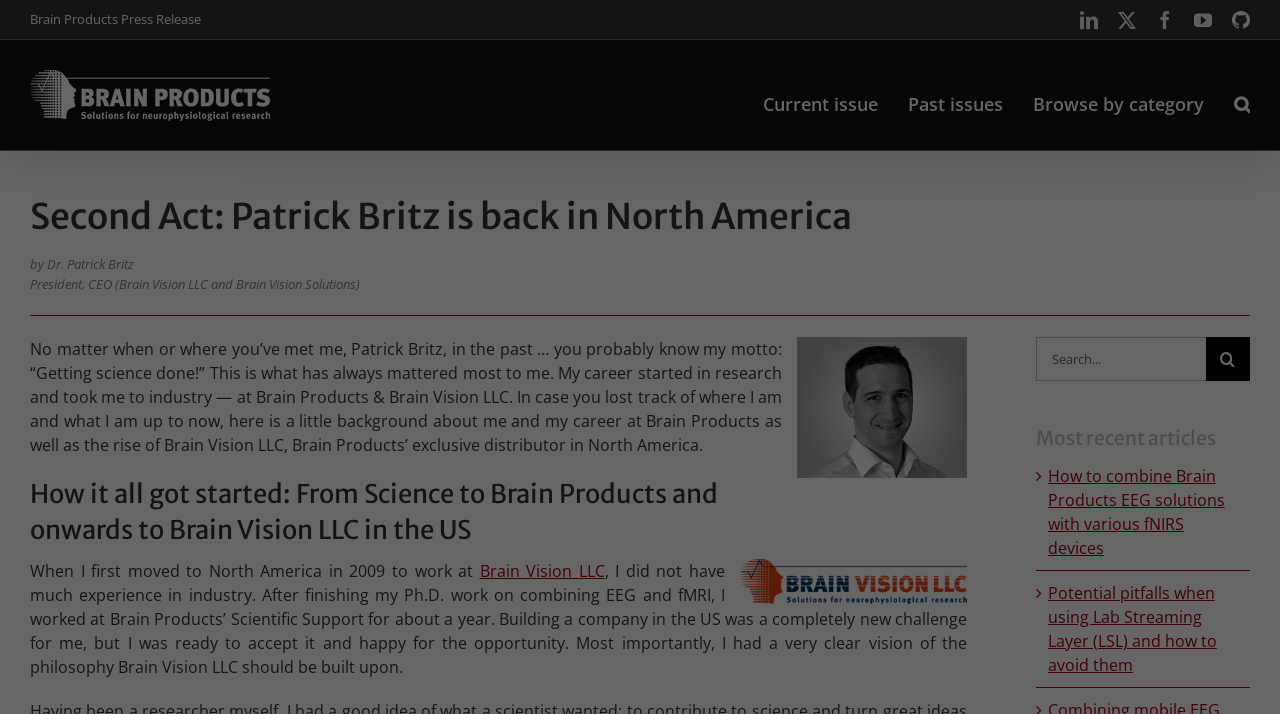Use a single word or phrase to answer the question: 
How many social media links are present on the top-right corner of the webpage?

4